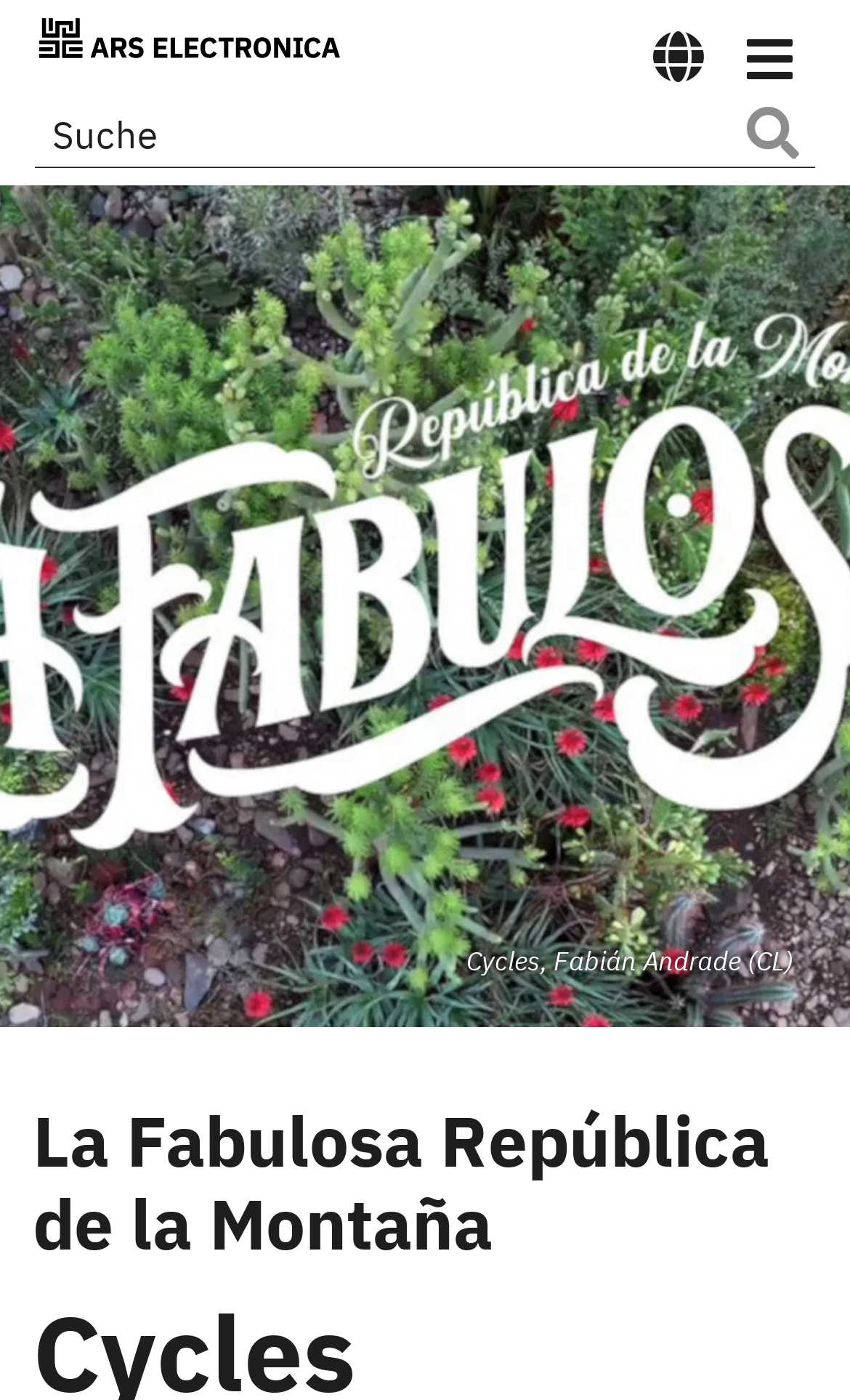How many search access keys are available?
Please answer the question with as much detail as possible using the screenshot.

I counted the number of search access keys by looking at the links with key shortcuts, which are 'Zum Inhalt(Accesskey 0)', 'Zum Hauptmenü (Accesskey 1)', and 'Zur Suche (Accesskey 2)'. There are three access keys in total.